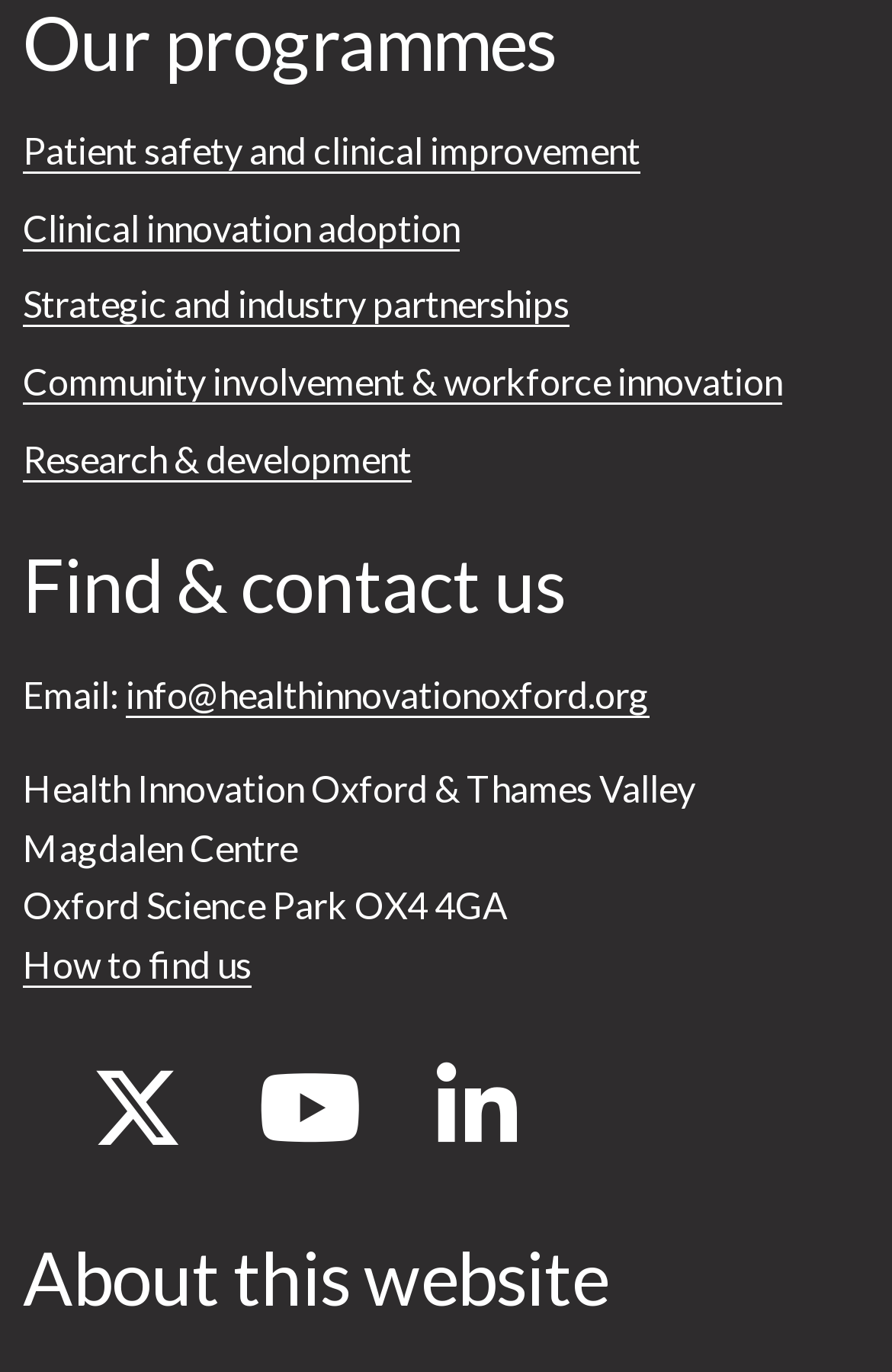Find the bounding box coordinates for the element that must be clicked to complete the instruction: "View the location on How to find us". The coordinates should be four float numbers between 0 and 1, indicated as [left, top, right, bottom].

[0.026, 0.686, 0.282, 0.718]